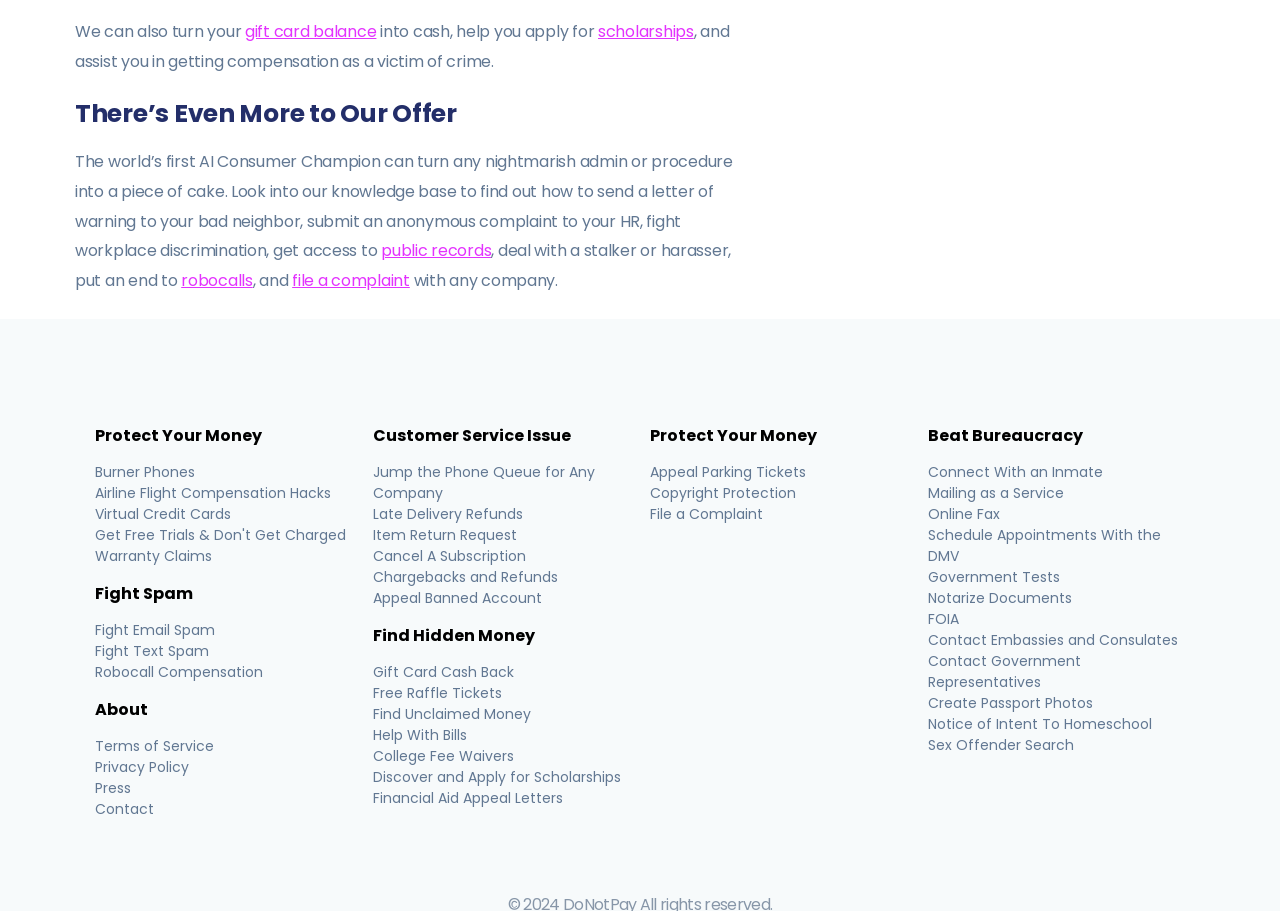What is the purpose of the 'Protect Your Money' section? Examine the screenshot and reply using just one word or a brief phrase.

to protect financial information